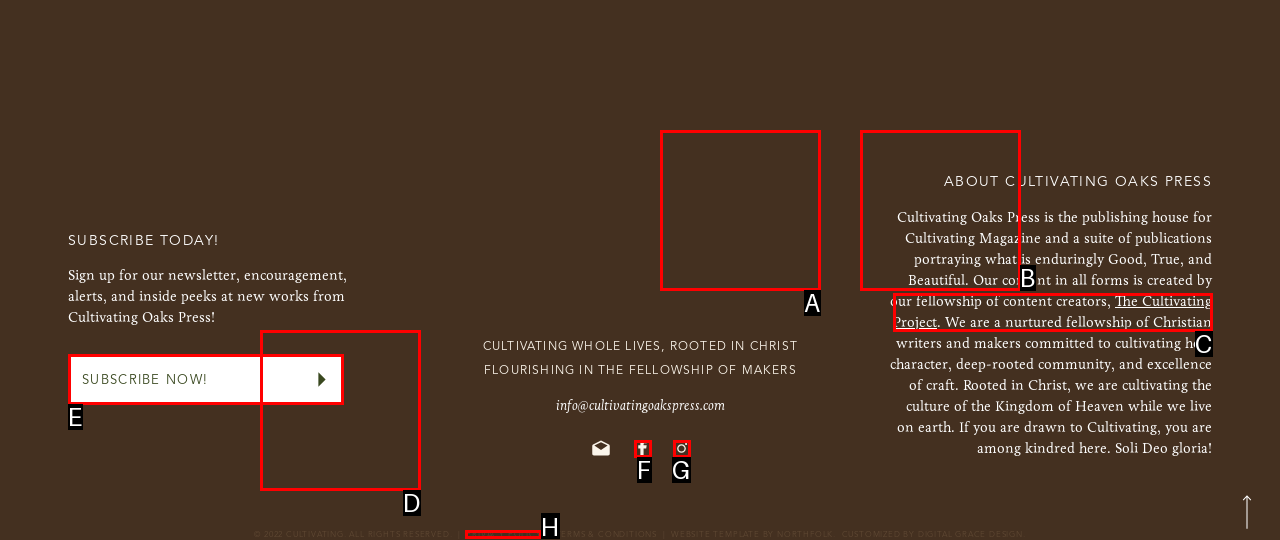Decide which HTML element to click to complete the task: View the privacy policy Provide the letter of the appropriate option.

H